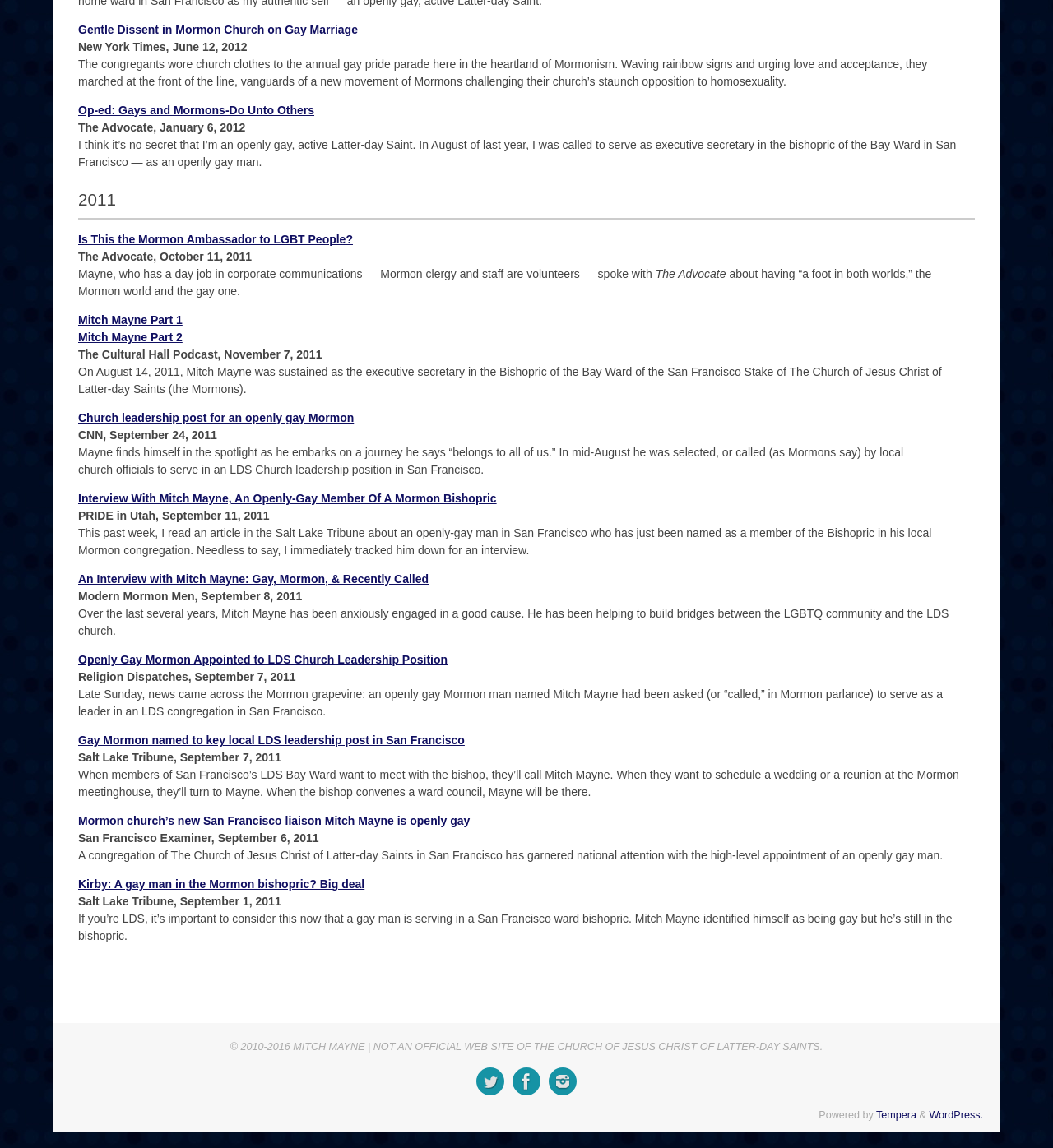Please identify the bounding box coordinates of the element on the webpage that should be clicked to follow this instruction: "Check the copyright information". The bounding box coordinates should be given as four float numbers between 0 and 1, formatted as [left, top, right, bottom].

[0.219, 0.907, 0.781, 0.917]